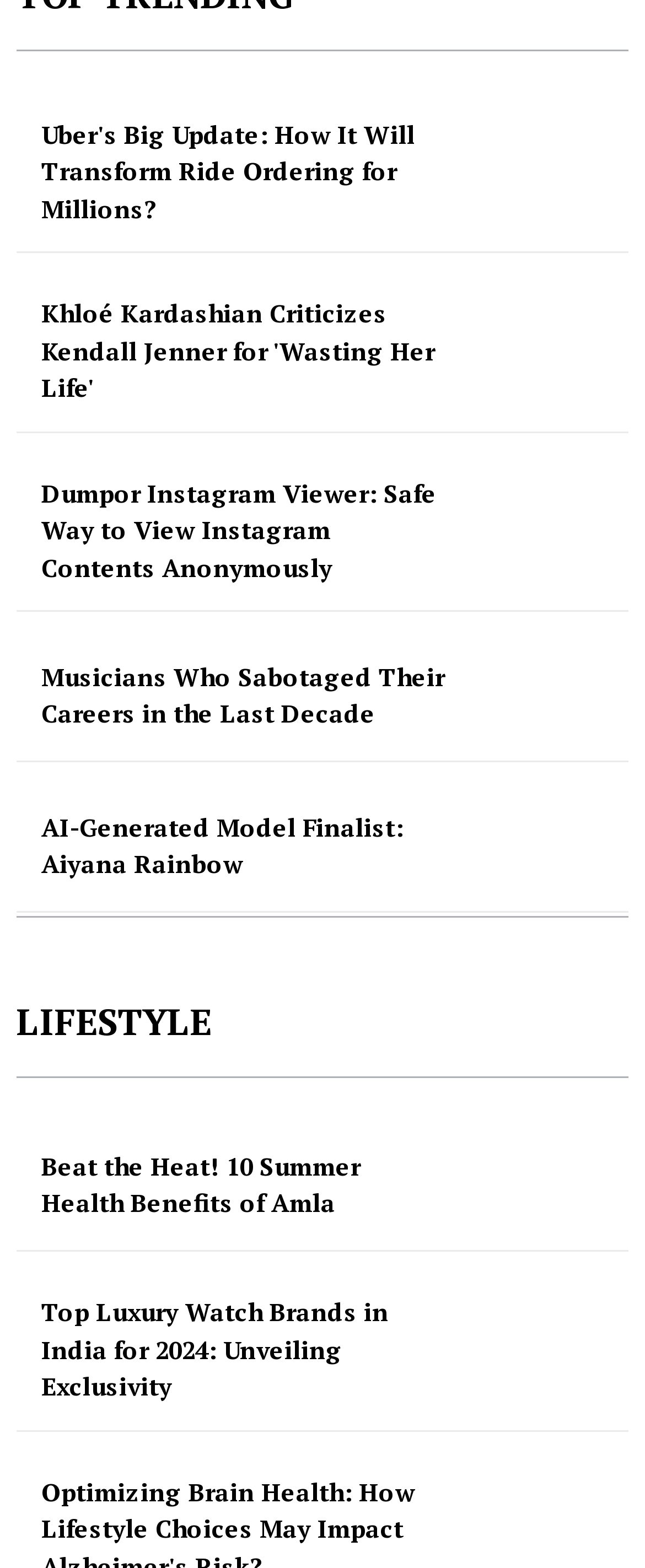Please respond to the question using a single word or phrase:
What is the topic of the first article?

Uber Update